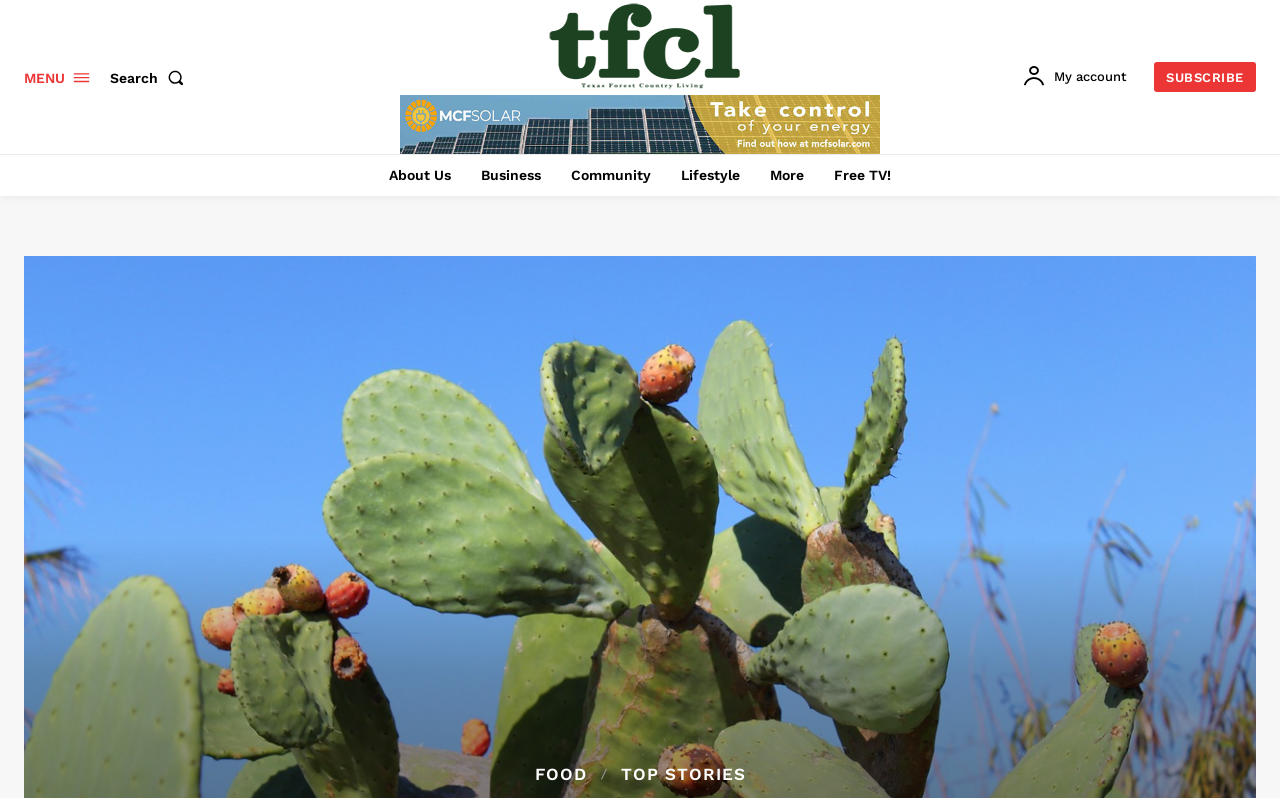Give a one-word or short phrase answer to the question: 
What is the last link in the top navigation bar?

Free TV!